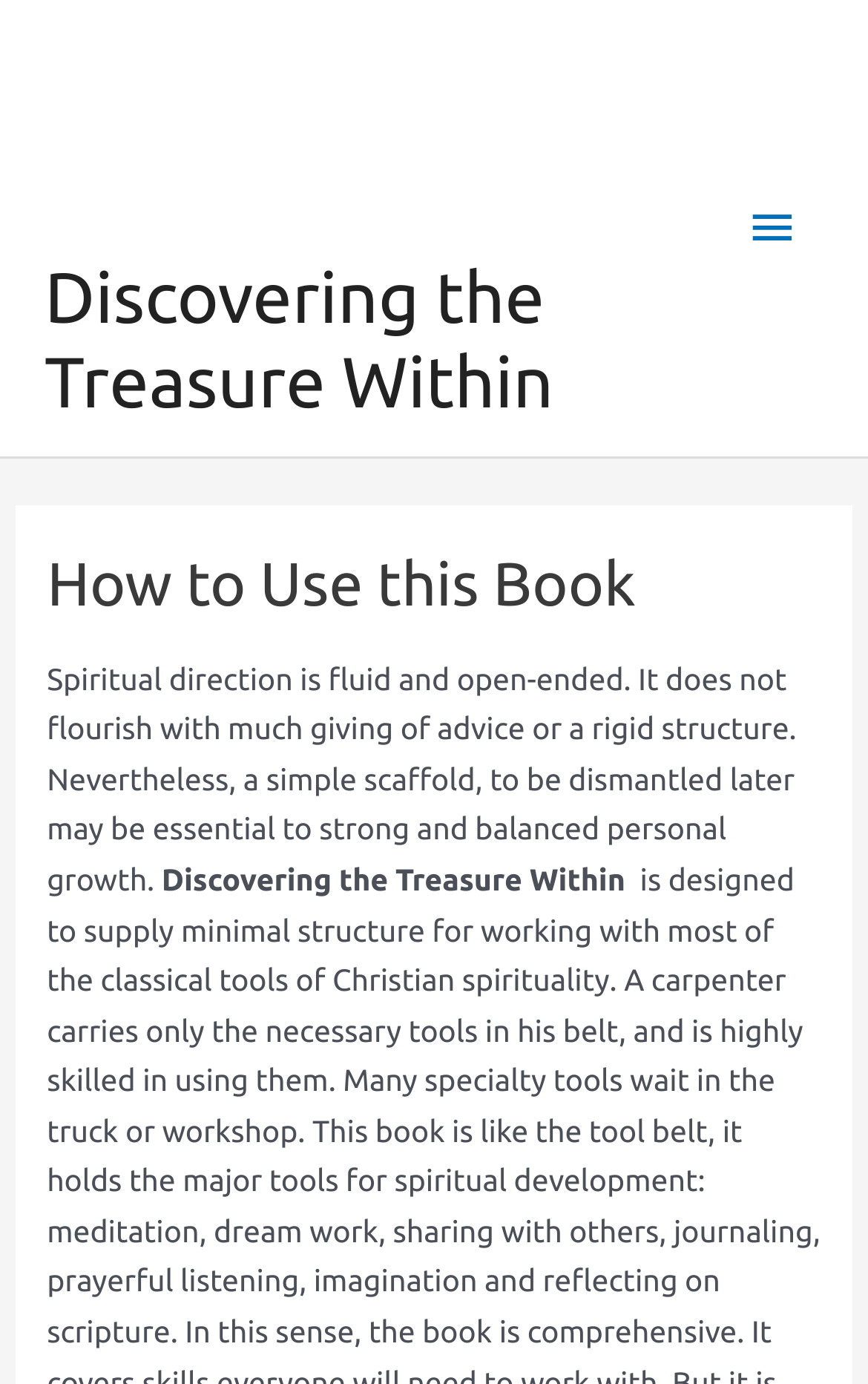Extract the bounding box coordinates of the UI element described: "Main Menu". Provide the coordinates in the format [left, top, right, bottom] with values ranging from 0 to 1.

[0.83, 0.126, 0.949, 0.204]